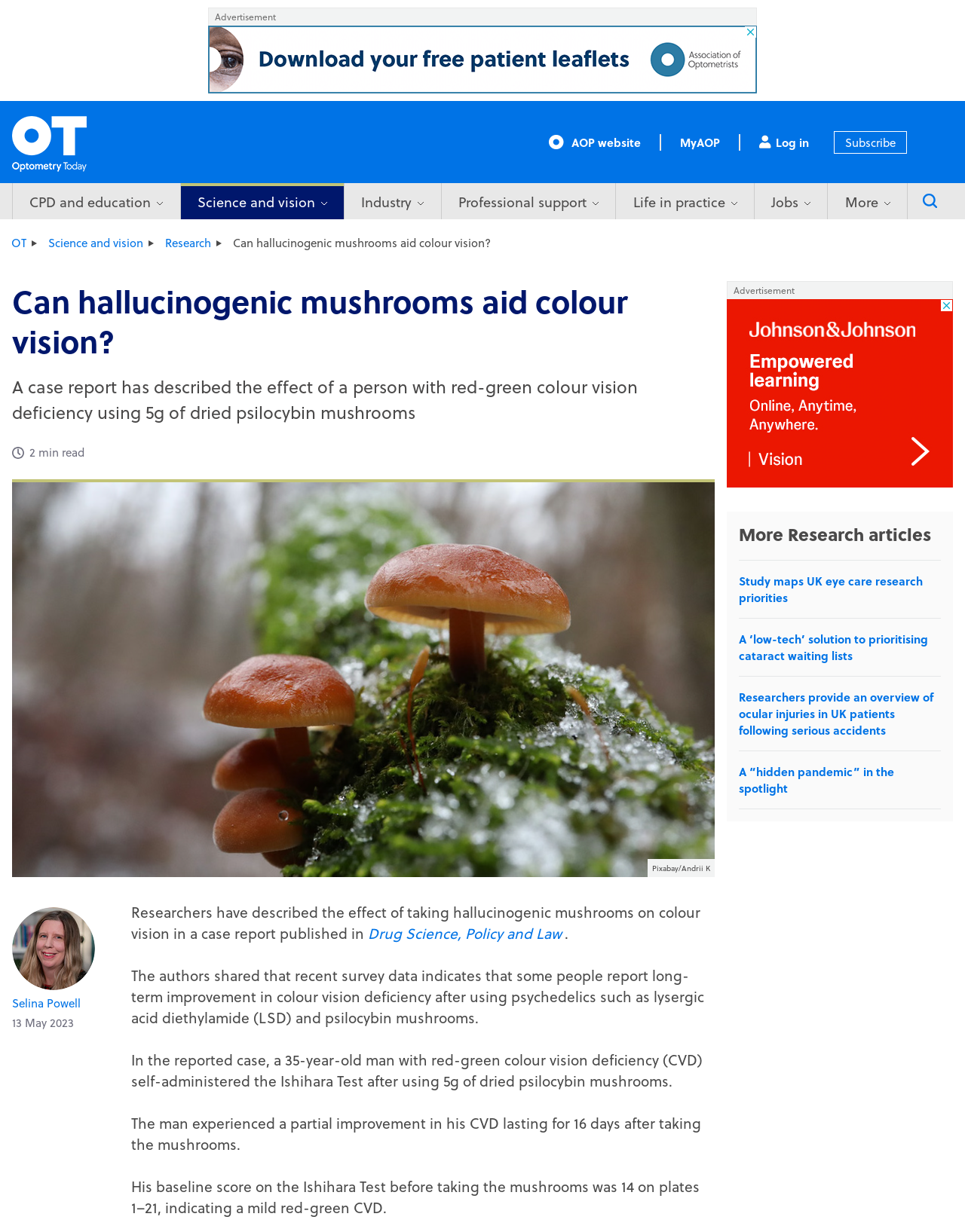Pinpoint the bounding box coordinates of the area that should be clicked to complete the following instruction: "Log in". The coordinates must be given as four float numbers between 0 and 1, i.e., [left, top, right, bottom].

[0.787, 0.109, 0.858, 0.122]